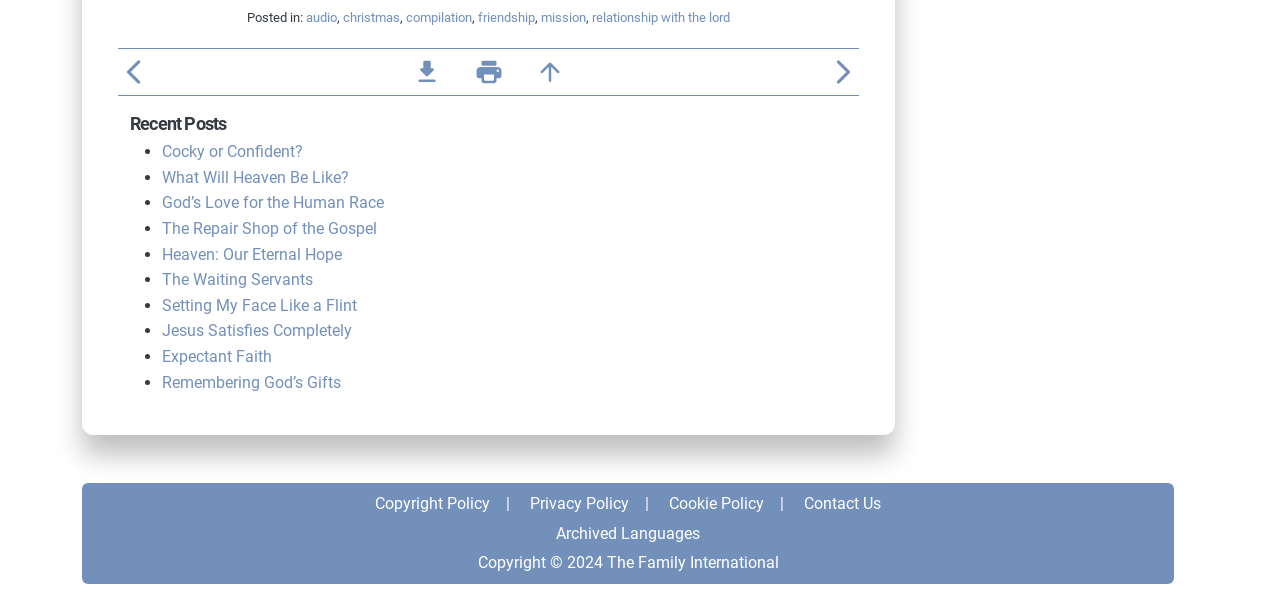Determine the bounding box coordinates of the clickable element to achieve the following action: 'Search for something'. Provide the coordinates as four float values between 0 and 1, formatted as [left, top, right, bottom].

None